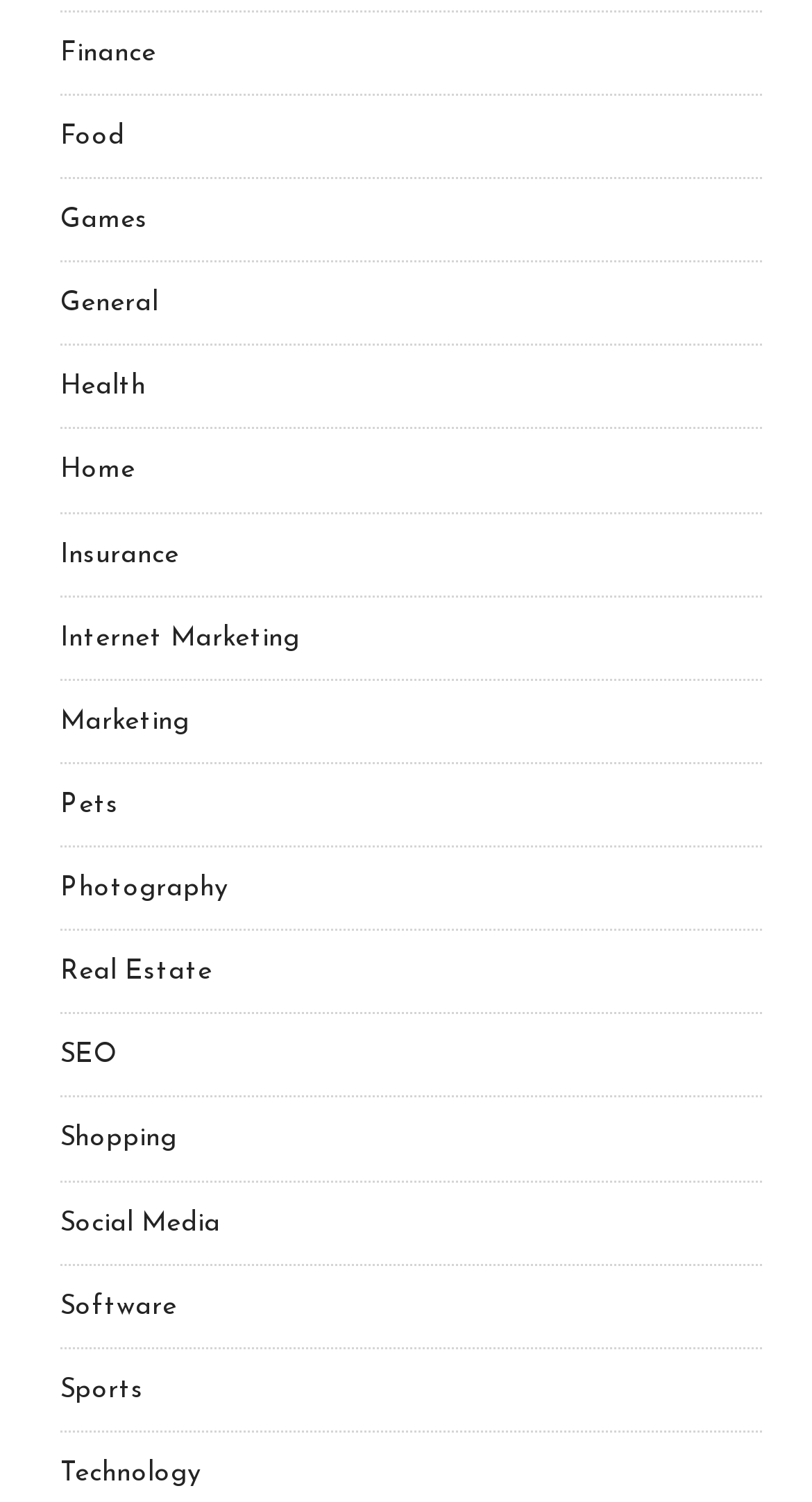Are there any categories related to entertainment?
Based on the content of the image, thoroughly explain and answer the question.

I found that the categories Games and Sports are related to entertainment. These categories are likely to provide information or resources related to leisure activities.